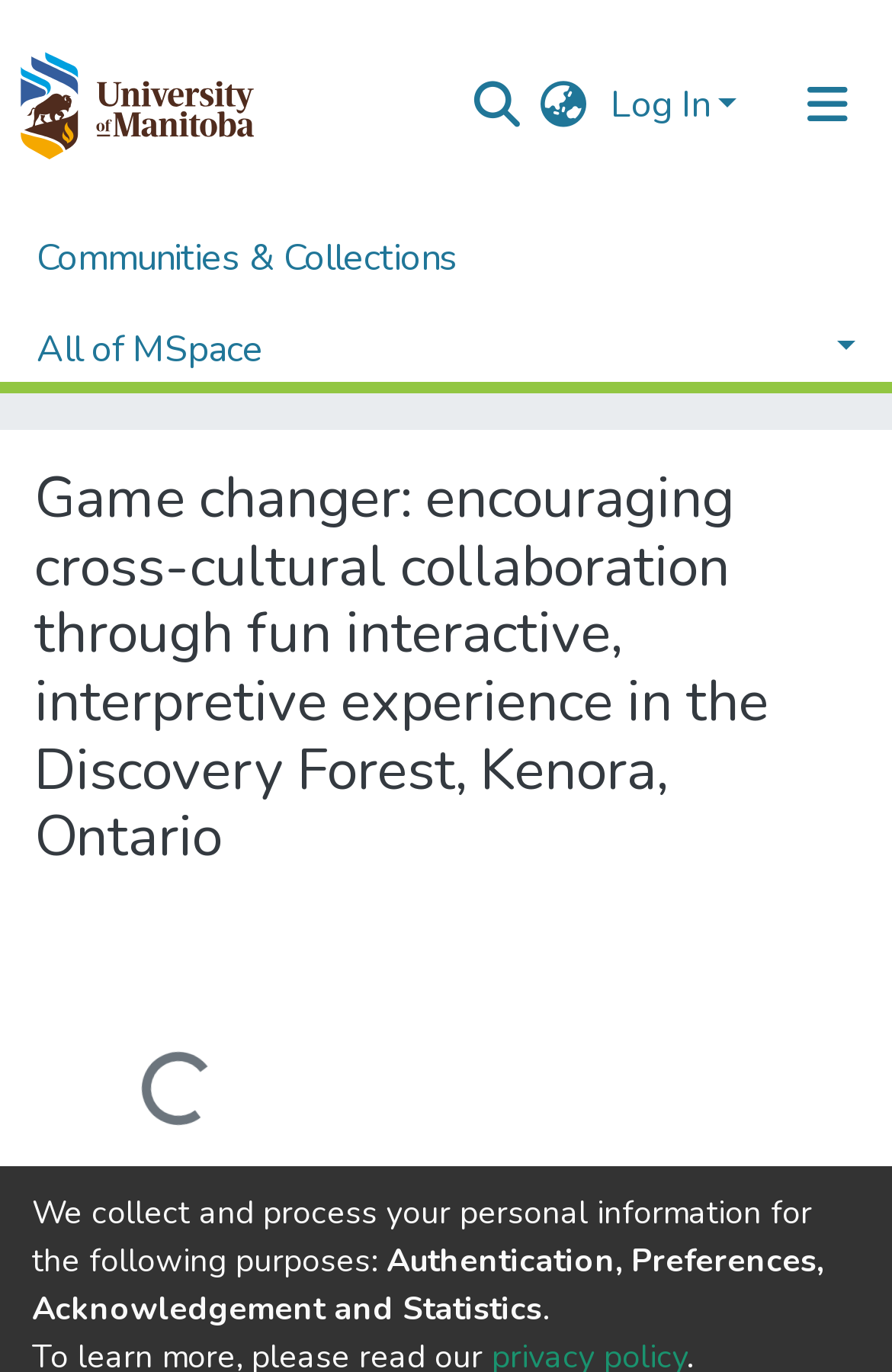Could you provide the bounding box coordinates for the portion of the screen to click to complete this instruction: "Log in"?

[0.674, 0.058, 0.836, 0.095]